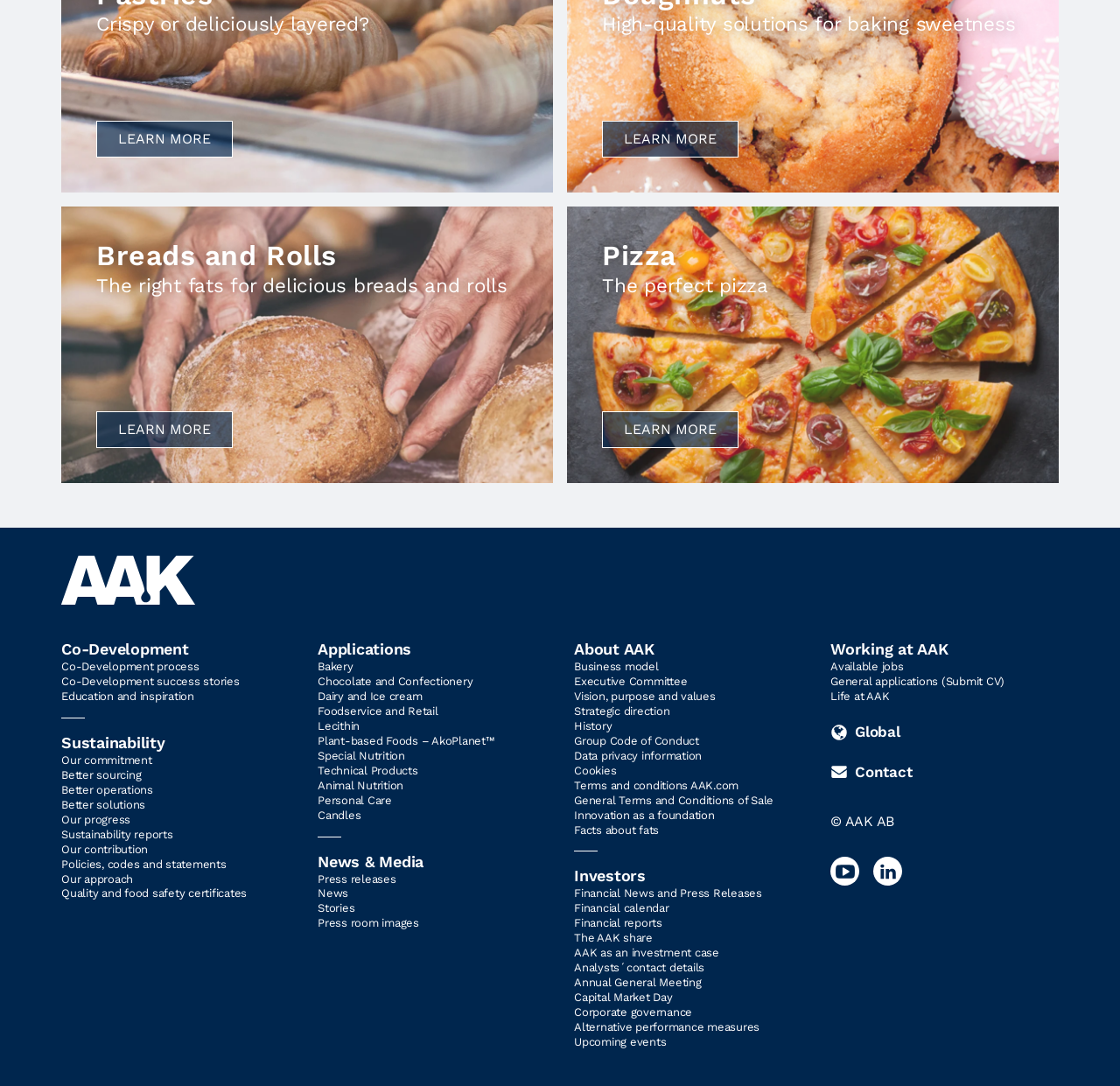Please indicate the bounding box coordinates for the clickable area to complete the following task: "View News & Media". The coordinates should be specified as four float numbers between 0 and 1, i.e., [left, top, right, bottom].

[0.284, 0.784, 0.378, 0.801]